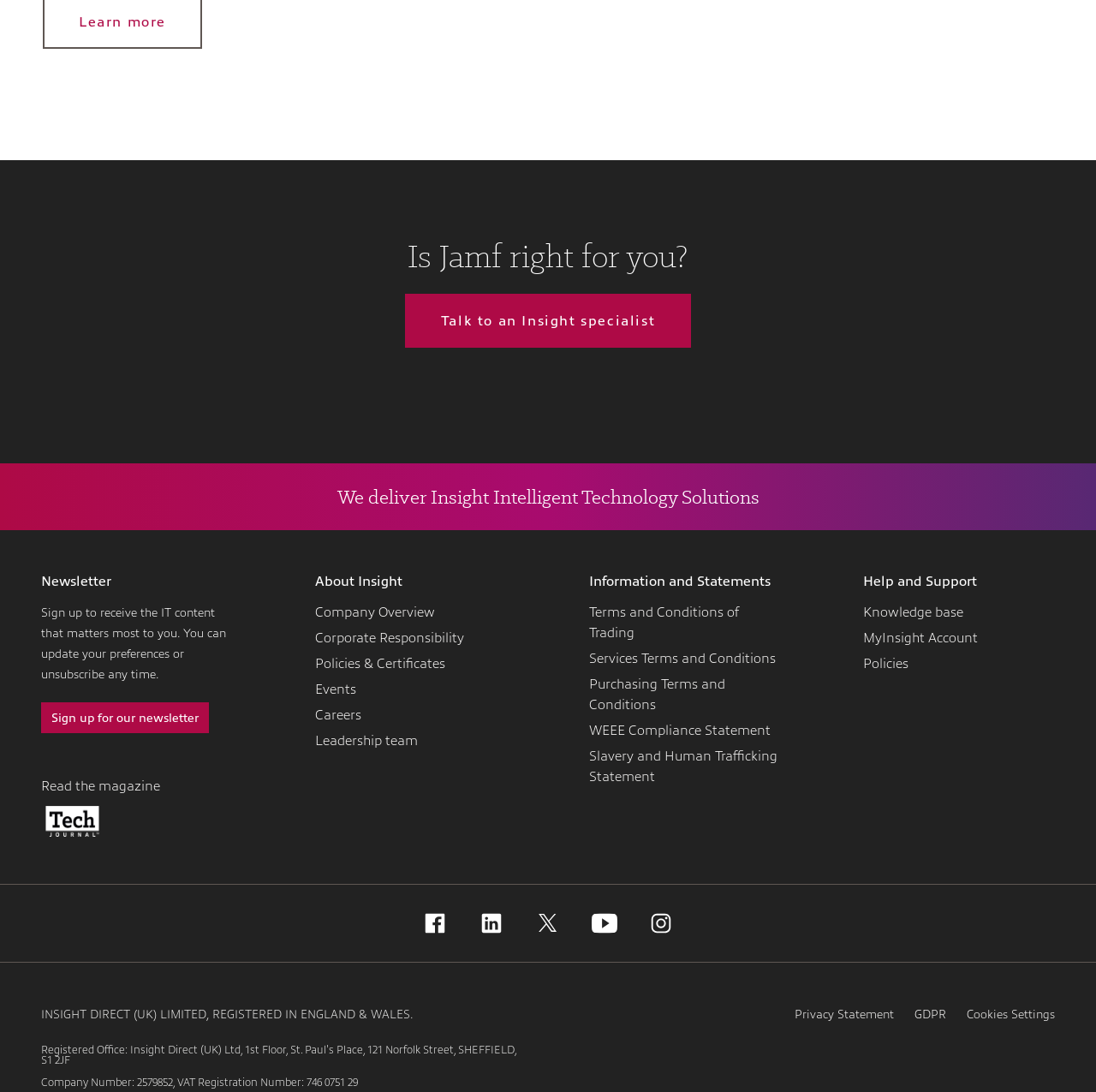Refer to the screenshot and answer the following question in detail:
What can you sign up for?

You can sign up for the newsletter, as indicated by the 'Sign up for our newsletter' link and the accompanying text 'Sign up to receive the IT content that matters most to you. You can update your preferences or unsubscribe any time.'